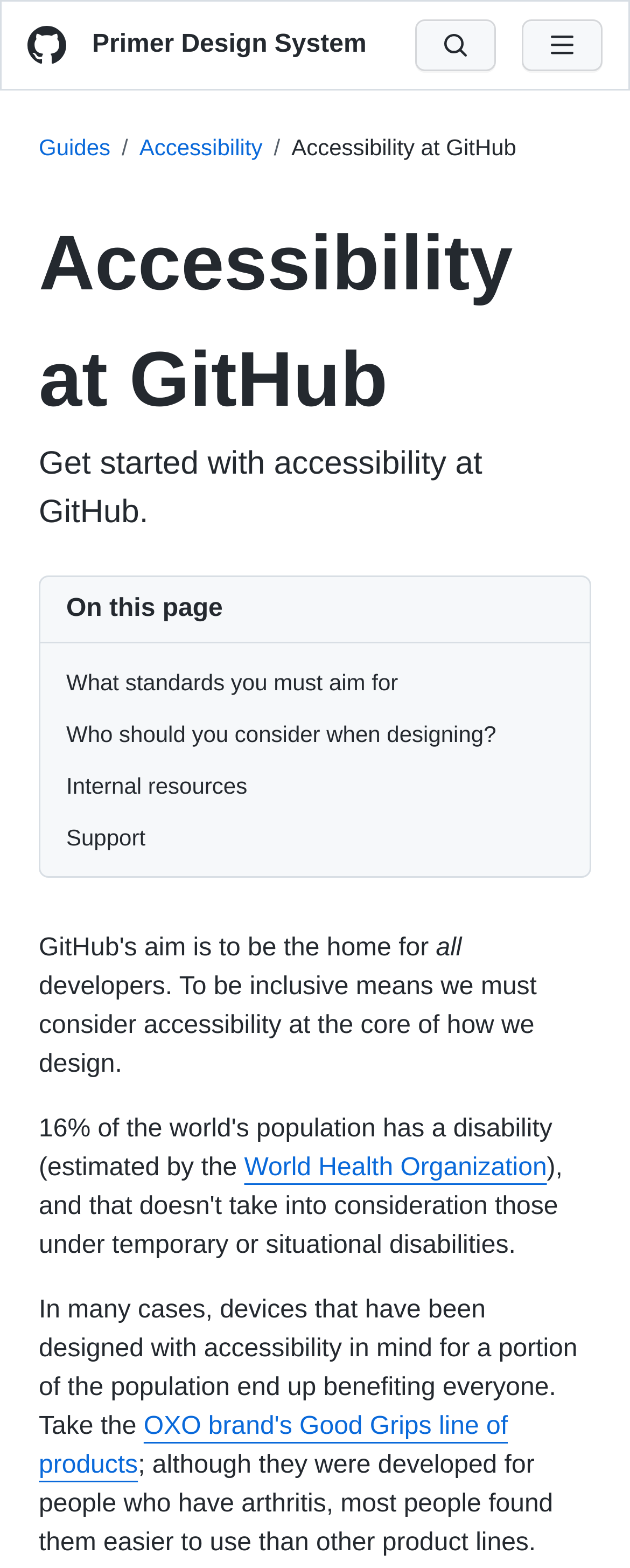Answer the question with a single word or phrase: 
What is the purpose of the 'Skip to content' link?

To bypass navigation